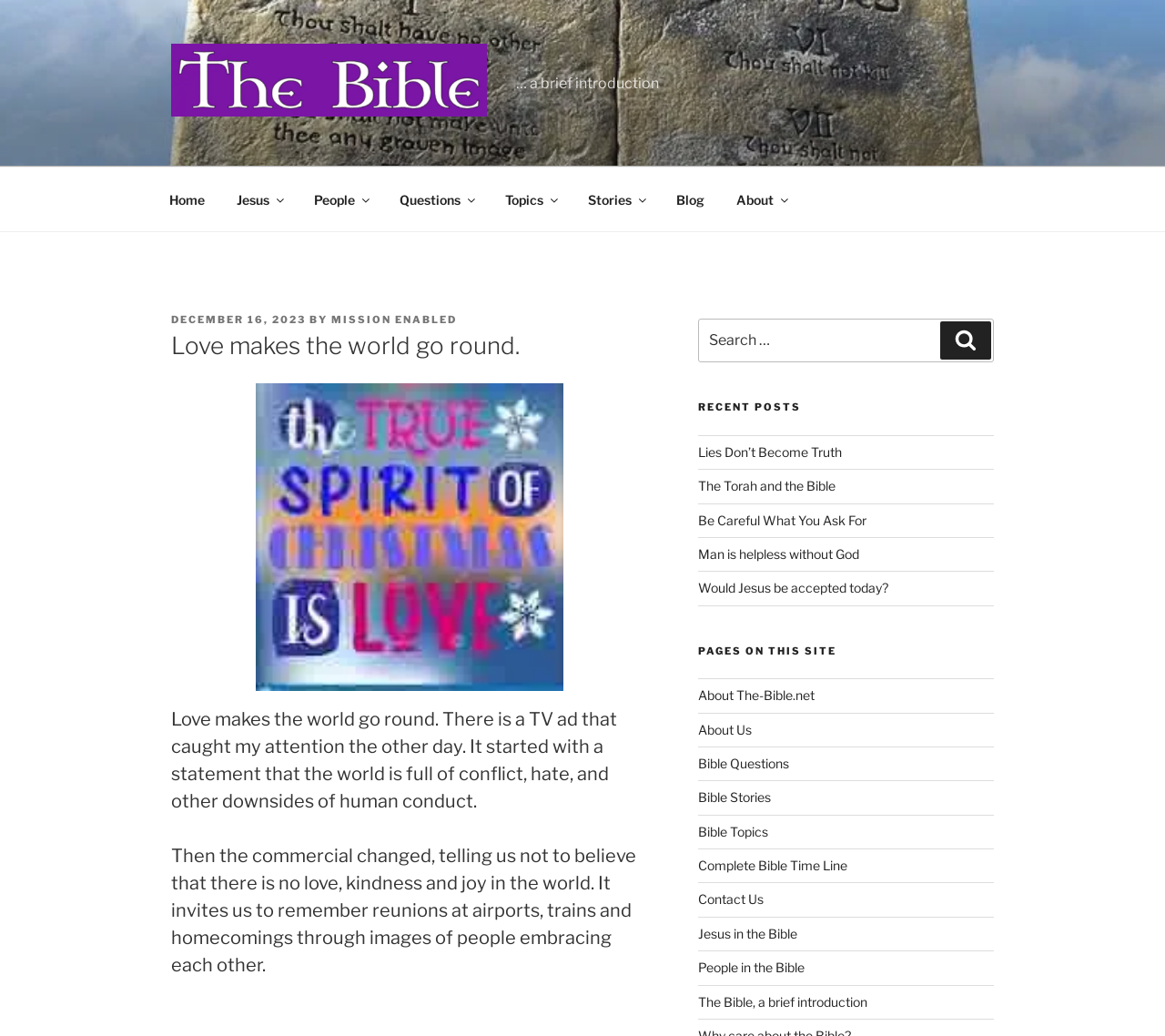Identify and provide the text content of the webpage's primary headline.

Love makes the world go round.